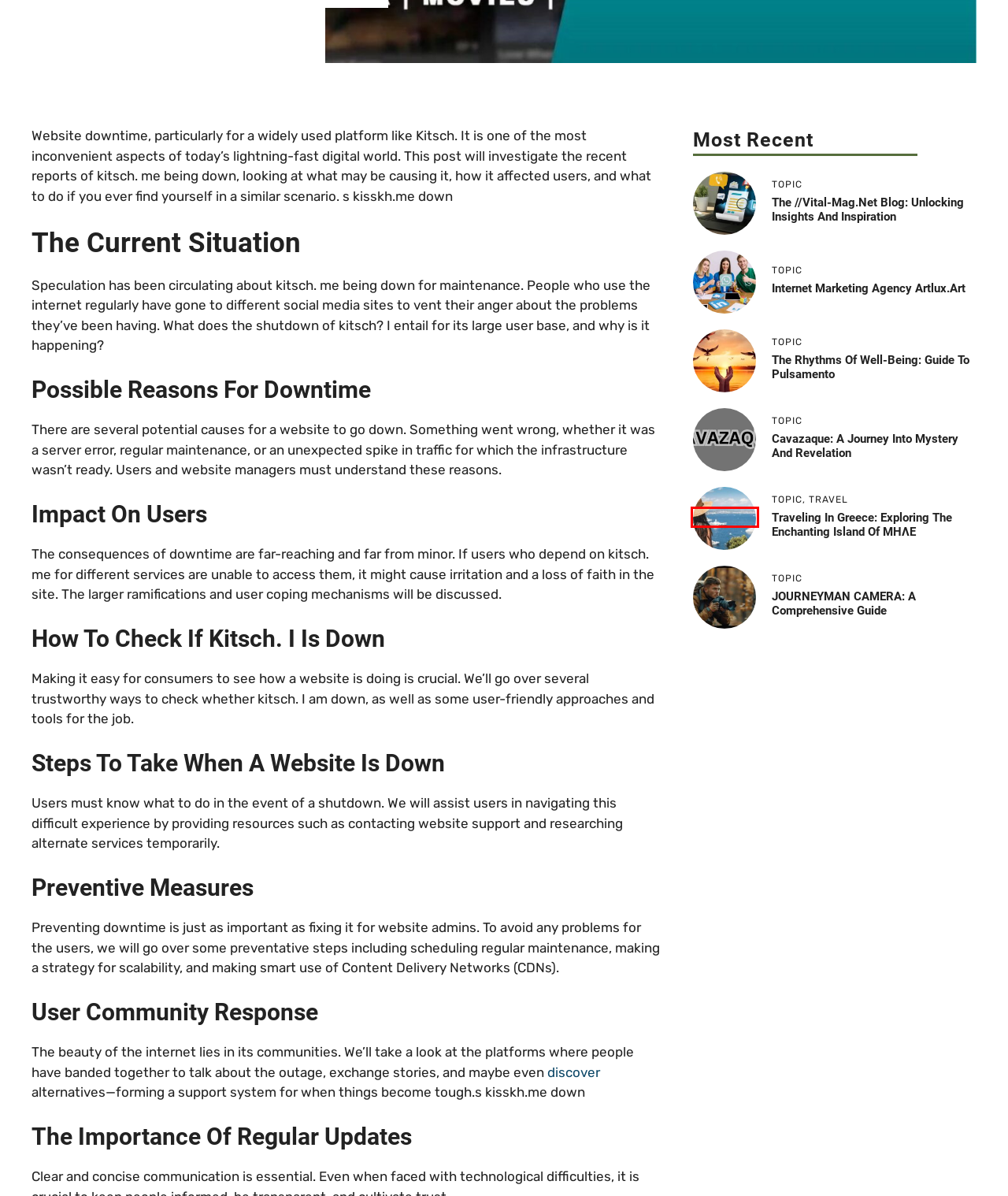Given a webpage screenshot featuring a red rectangle around a UI element, please determine the best description for the new webpage that appears after the element within the bounding box is clicked. The options are:
A. JOURNEYMAN CAMERA: A Comprehensive Guide - Tumbler Ridge News
B. Discover Consumer Bank - Online Banking, Credit Cards & Loans
C. The Rhythms of Well-being: Guide to Pulsamento - Tumbler Ridge News
D. 2000 reais to dollars - Tumbler Ridge News
E. Traveling in Greece: Exploring the Enchanting Island of ΜΗΛΕ - Tumbler Ridge News
F. Internet marketing agency artlux.art - Tumbler Ridge News
G. The //Vital-Mag.net blog: Unlocking Insights and Inspiration - Tumbler Ridge News
H. Cavazaque: A Journey into Mystery and Revelation - Tumbler Ridge News

E